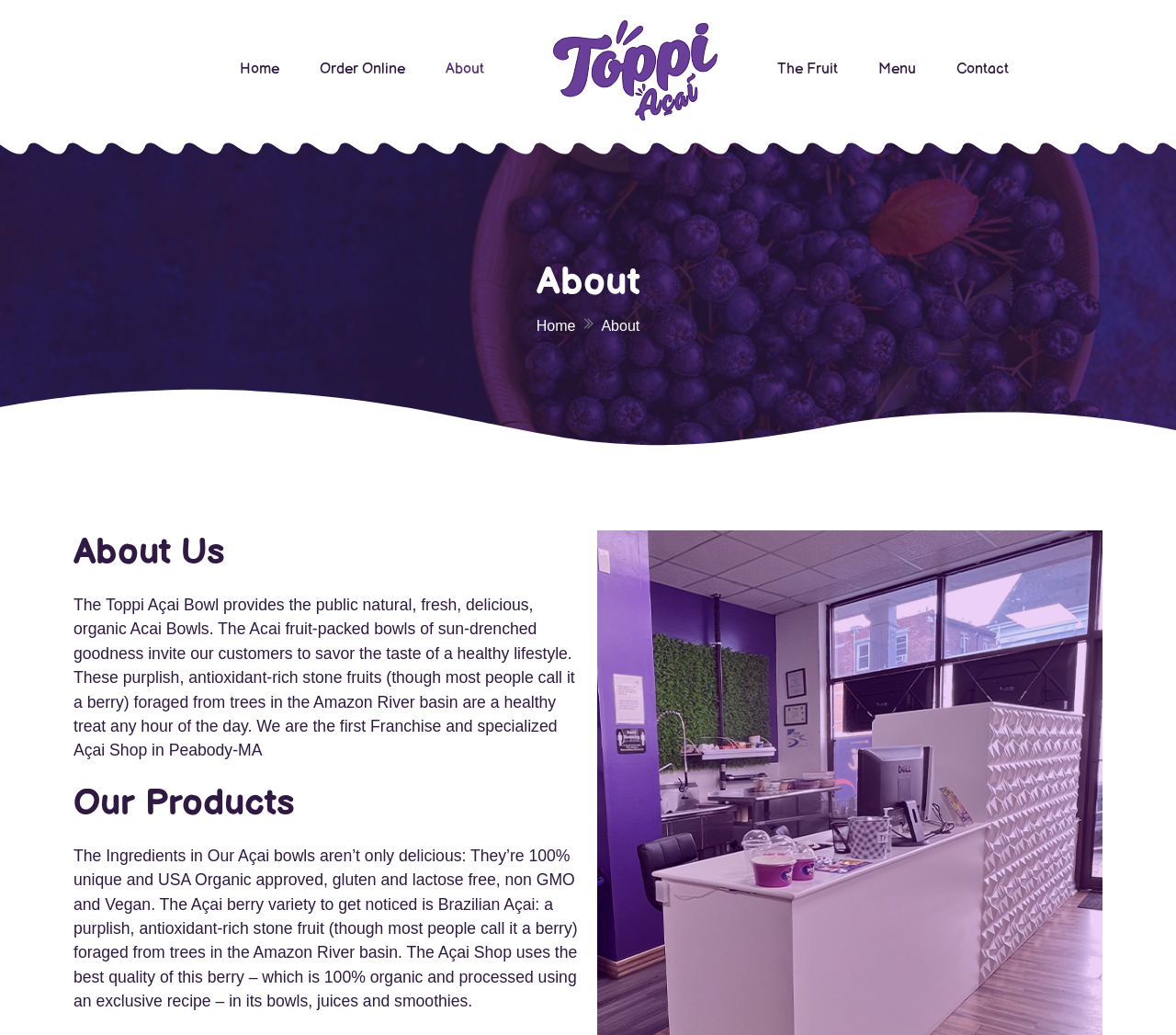What type of fruit is used in Toppi Acai Bowl?
Please provide a detailed and comprehensive answer to the question.

Based on the webpage content, specifically the section 'About Us', it is mentioned that the Acai fruit-packed bowls are provided by Toppi Acai Bowl. Additionally, the section 'Our Products' describes the Acai berry variety used in their bowls, juices, and smoothies.